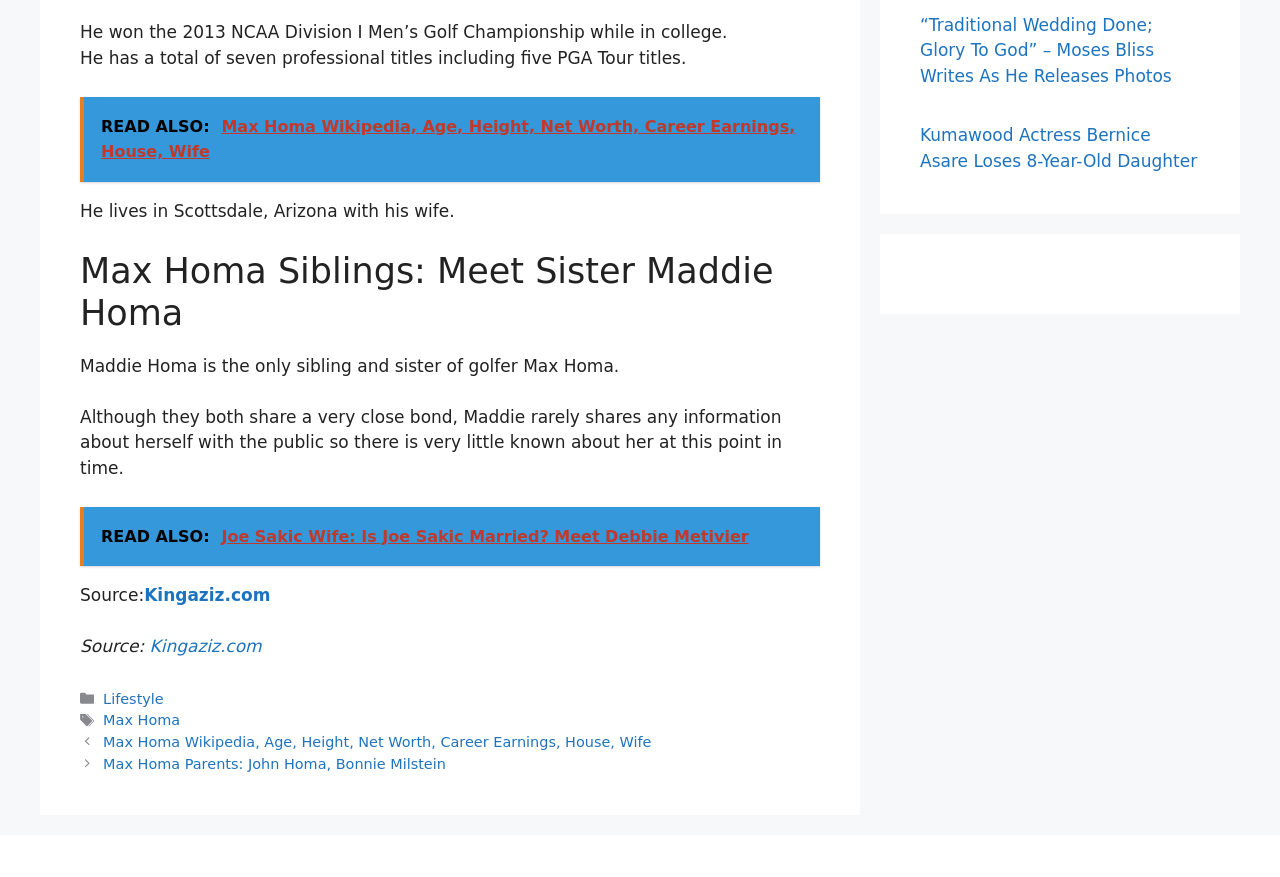Find the bounding box coordinates of the element I should click to carry out the following instruction: "Check out Bernice Asare's news".

[0.719, 0.143, 0.935, 0.195]